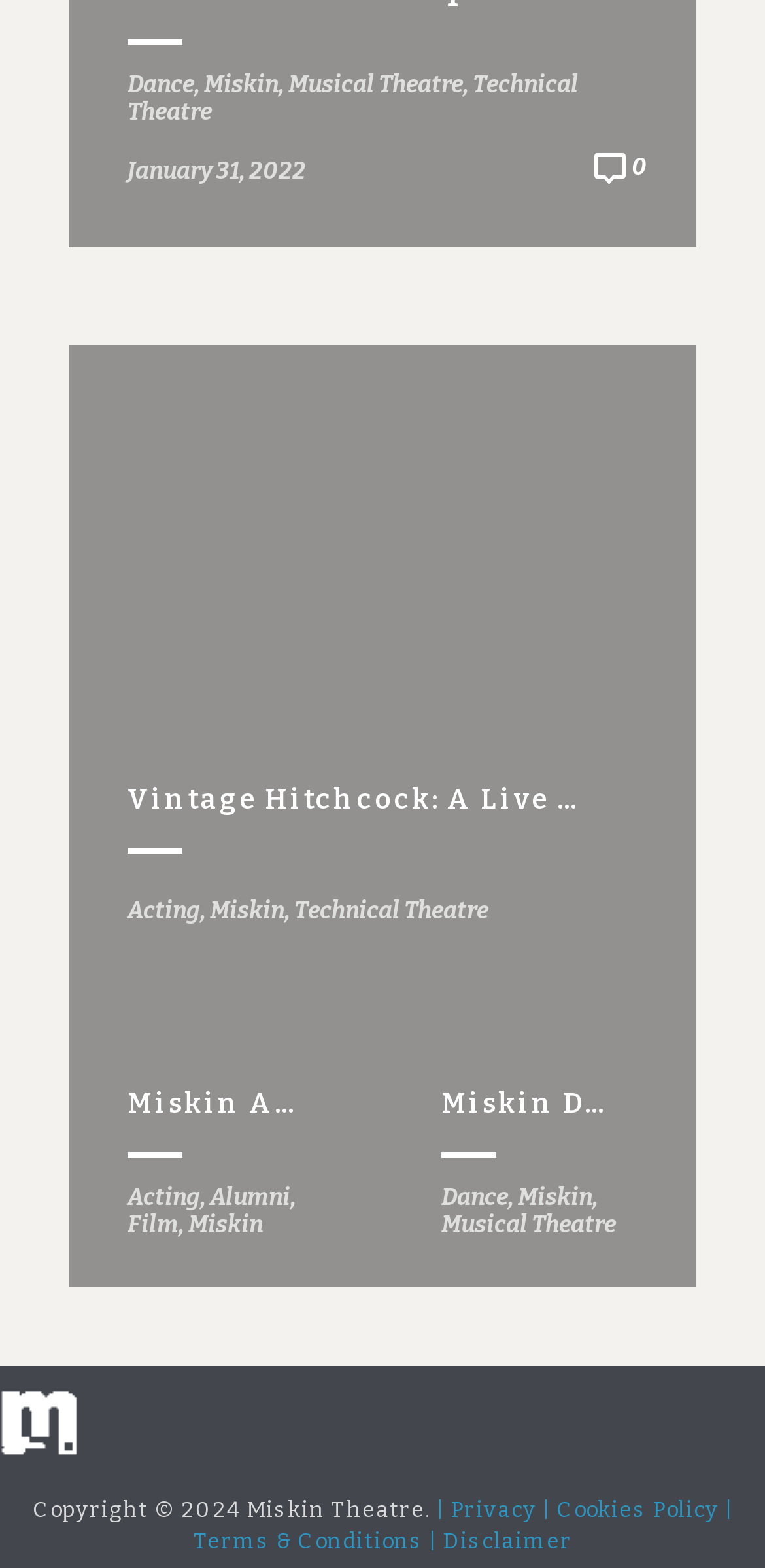What categories are mentioned on the webpage?
Answer the question with a detailed explanation, including all necessary information.

The links 'Acting', 'Dance', 'Film', 'Miskin', 'Music', 'Musical Theatre', and 'Technical Theatre' are present on the webpage, suggesting that these are the categories mentioned on the webpage.